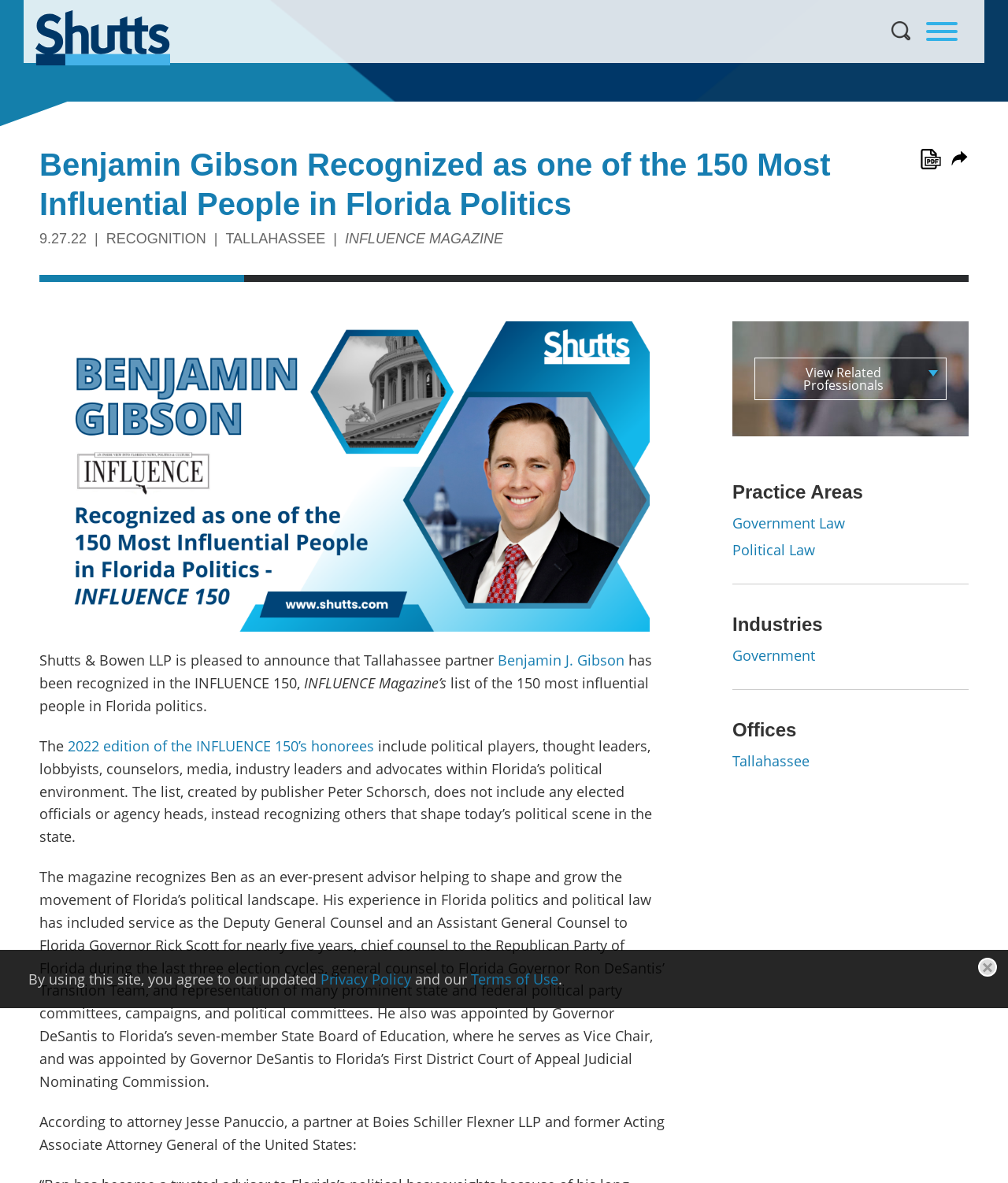Determine the bounding box coordinates of the clickable element necessary to fulfill the instruction: "Share the article". Provide the coordinates as four float numbers within the 0 to 1 range, i.e., [left, top, right, bottom].

[0.943, 0.128, 0.961, 0.14]